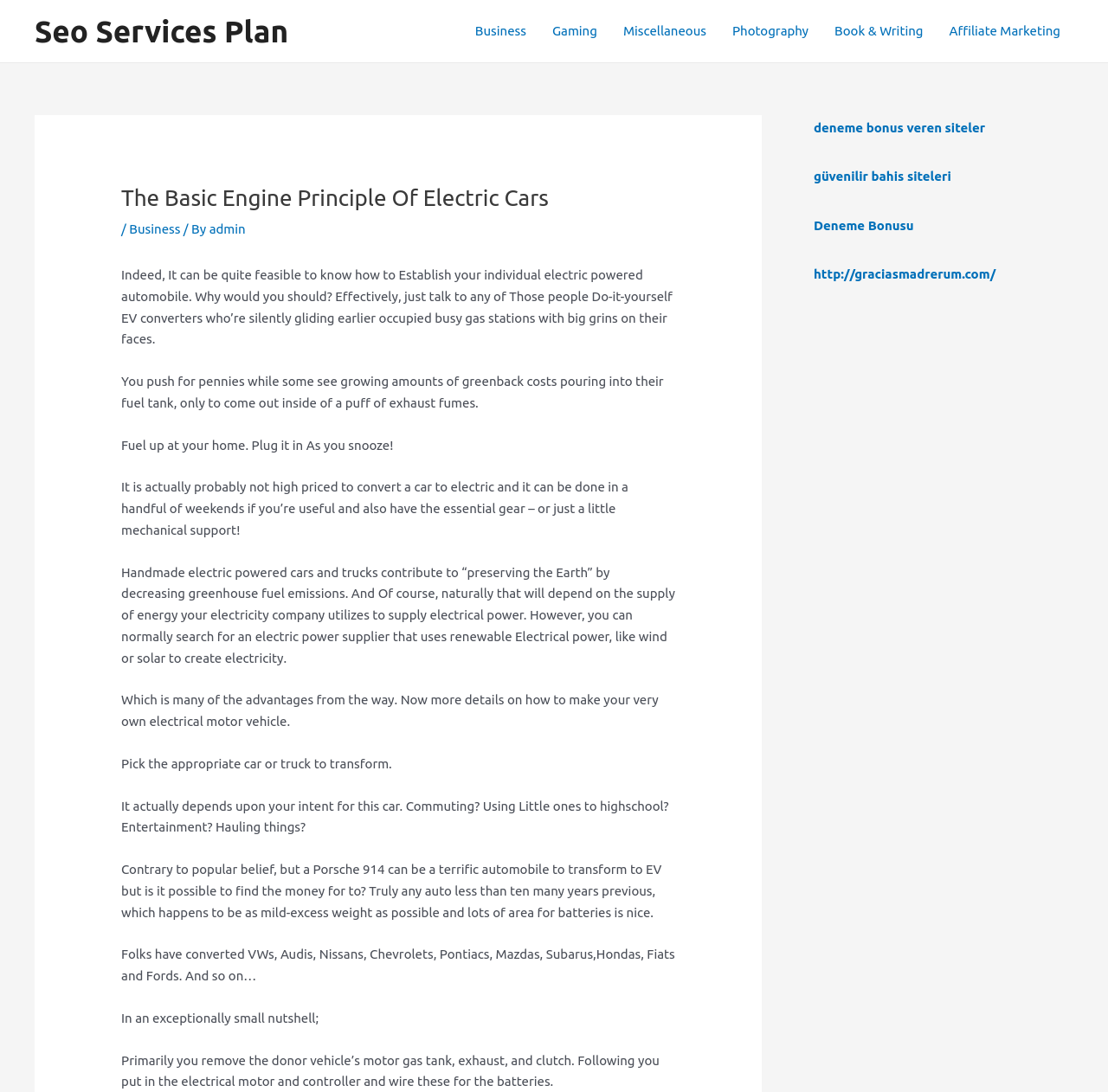What is the main topic of this webpage?
Could you answer the question with a detailed and thorough explanation?

Based on the content of the webpage, it appears to be discussing the basic engine principle of electric cars, including the advantages and process of converting a car to electric.